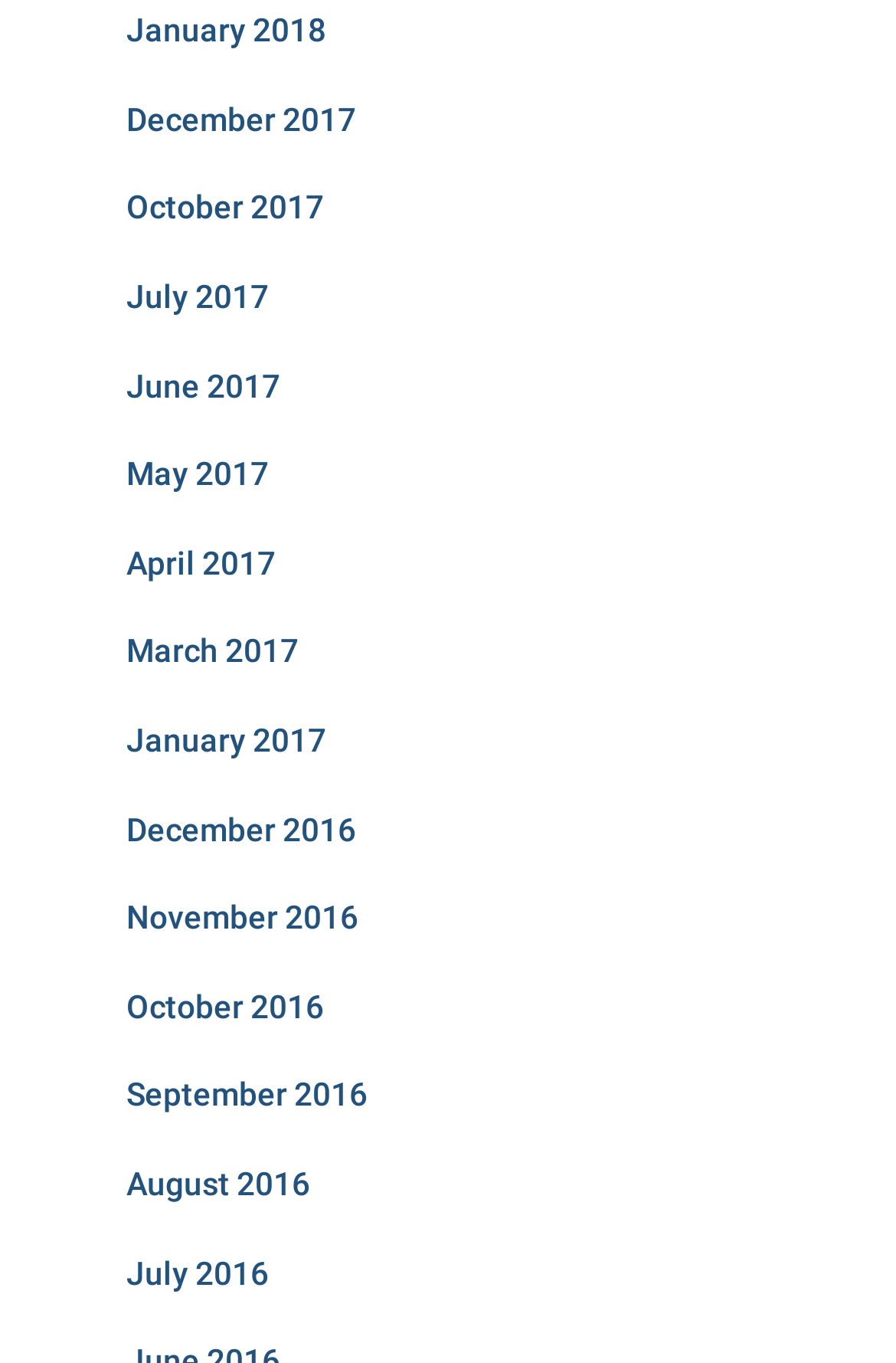Determine the bounding box coordinates of the target area to click to execute the following instruction: "view December 2017."

[0.141, 0.074, 0.397, 0.101]